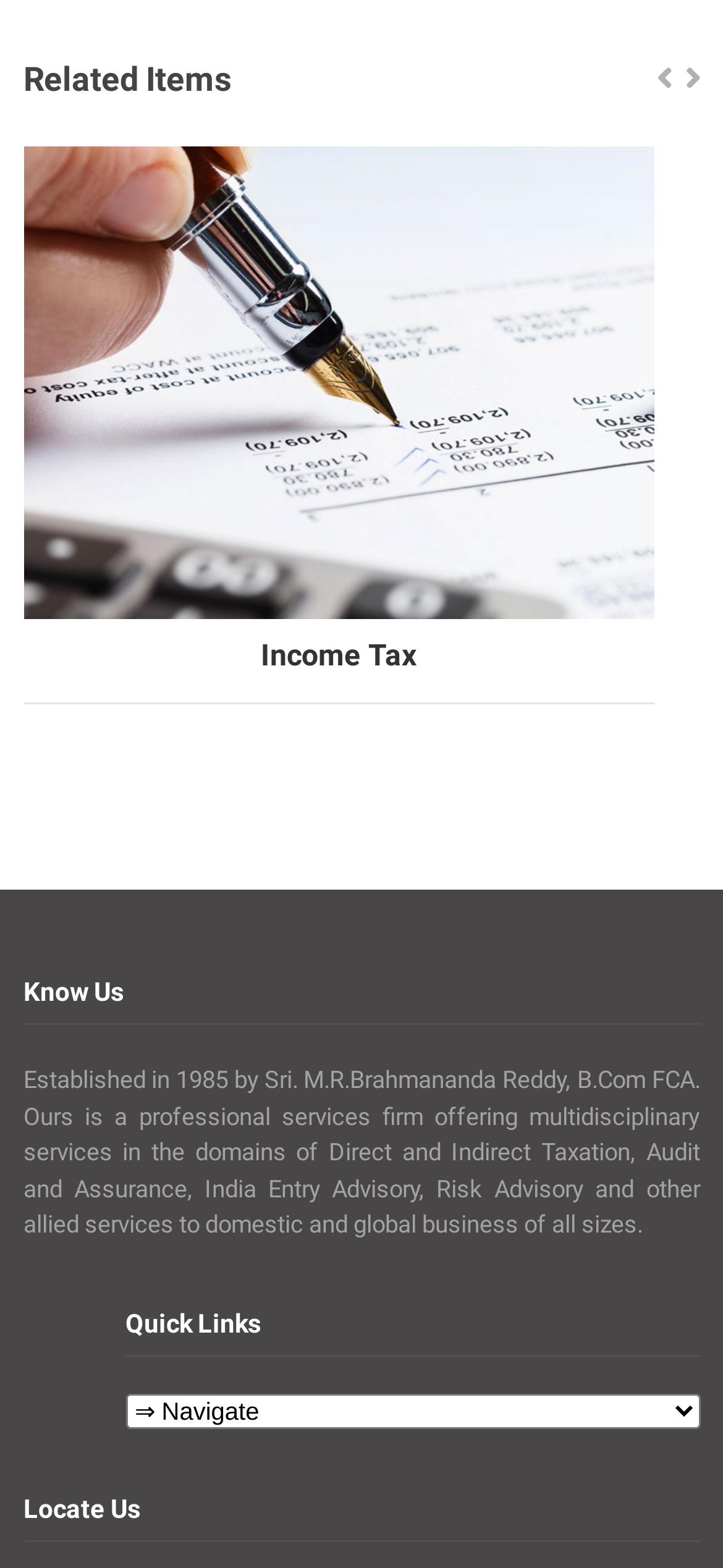What is the domain of services offered by the company?
Please give a detailed answer to the question using the information shown in the image.

The static text element that describes the company's services mentions 'multidisciplinary services in the domains of Direct and Indirect Taxation, Audit and Assurance, India Entry Advisory, Risk Advisory and other allied services'.